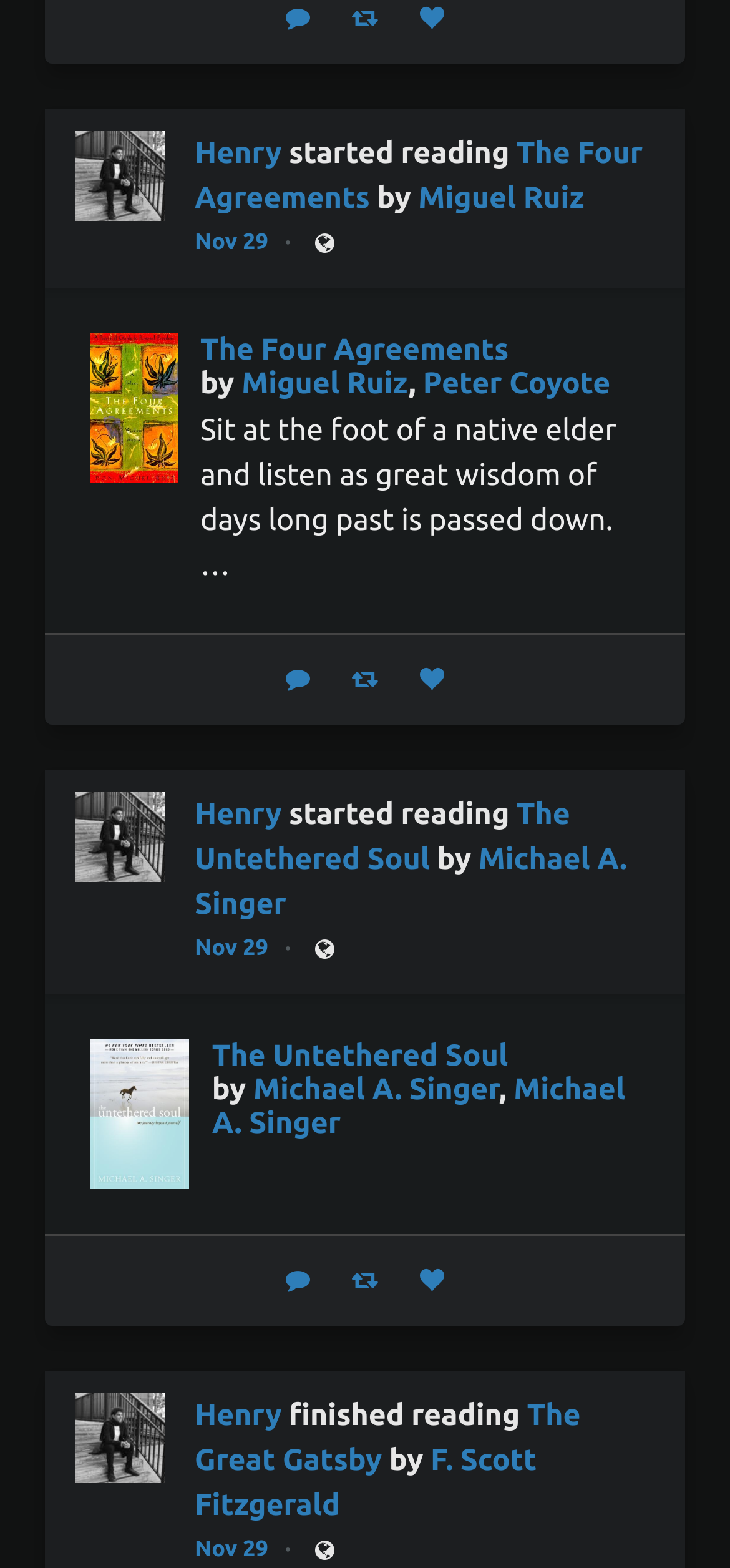Who wrote 'The Great Gatsby'?
Using the picture, provide a one-word or short phrase answer.

F. Scott Fitzgerald